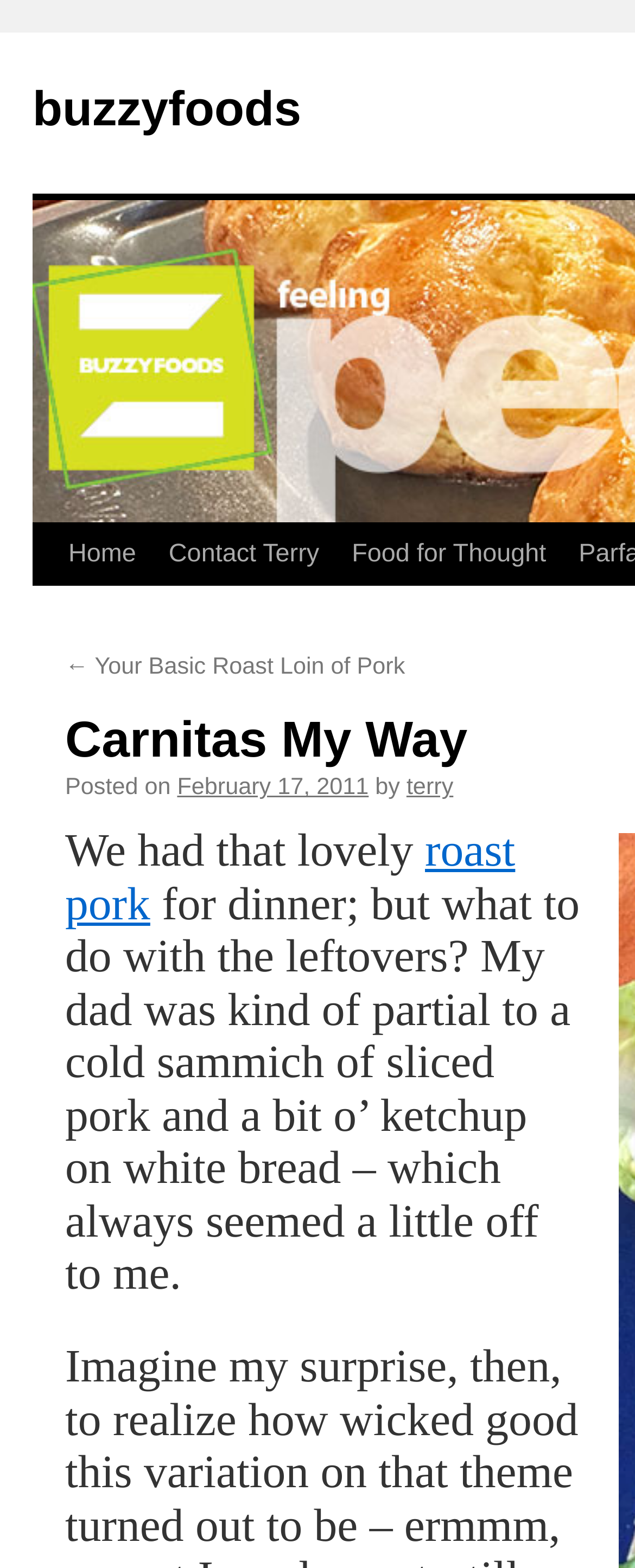Please identify the bounding box coordinates of the element on the webpage that should be clicked to follow this instruction: "view previous post". The bounding box coordinates should be given as four float numbers between 0 and 1, formatted as [left, top, right, bottom].

[0.103, 0.417, 0.638, 0.434]